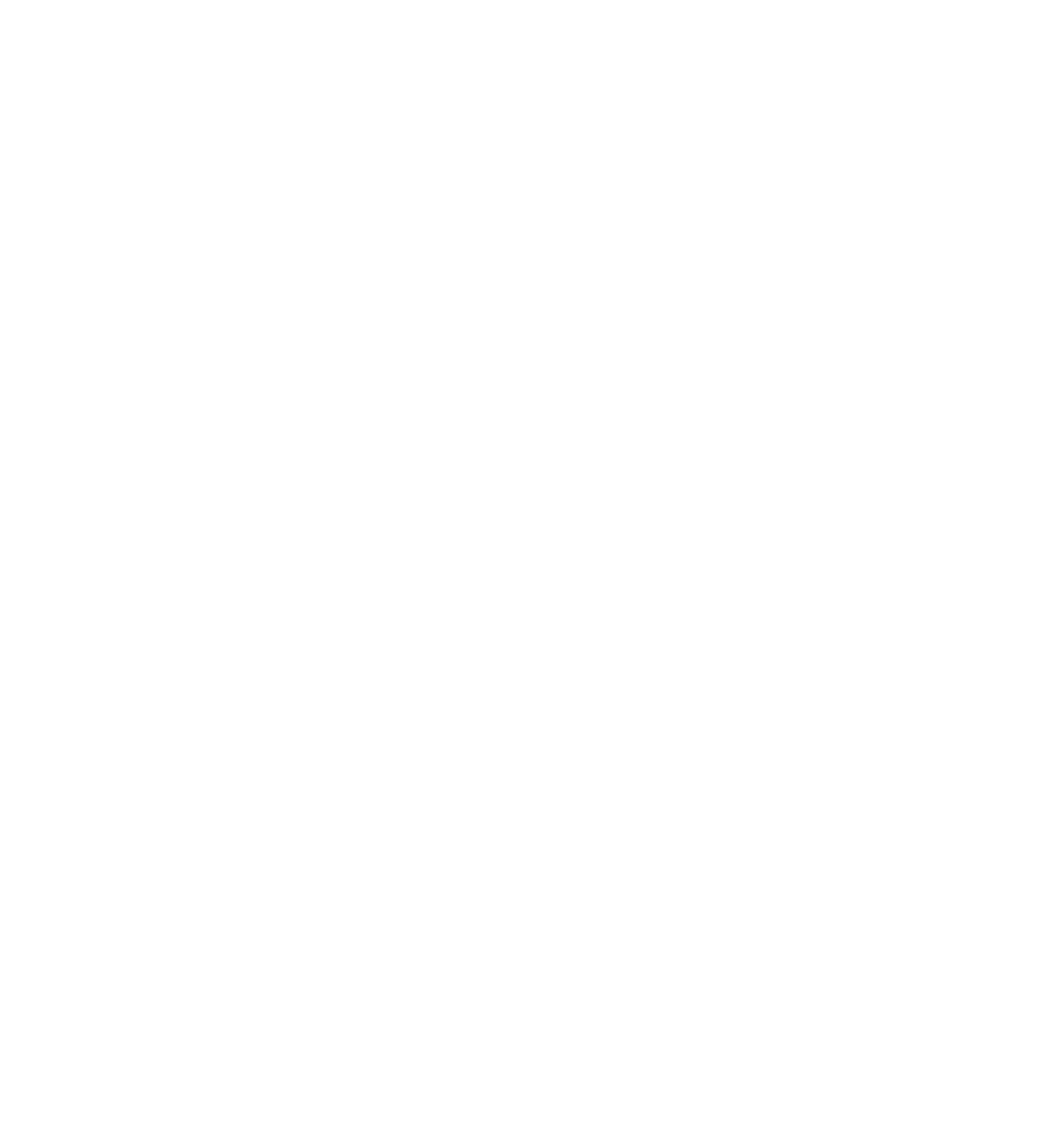Find the bounding box coordinates of the element I should click to carry out the following instruction: "Call (888) 217-6990".

[0.025, 0.337, 0.12, 0.35]